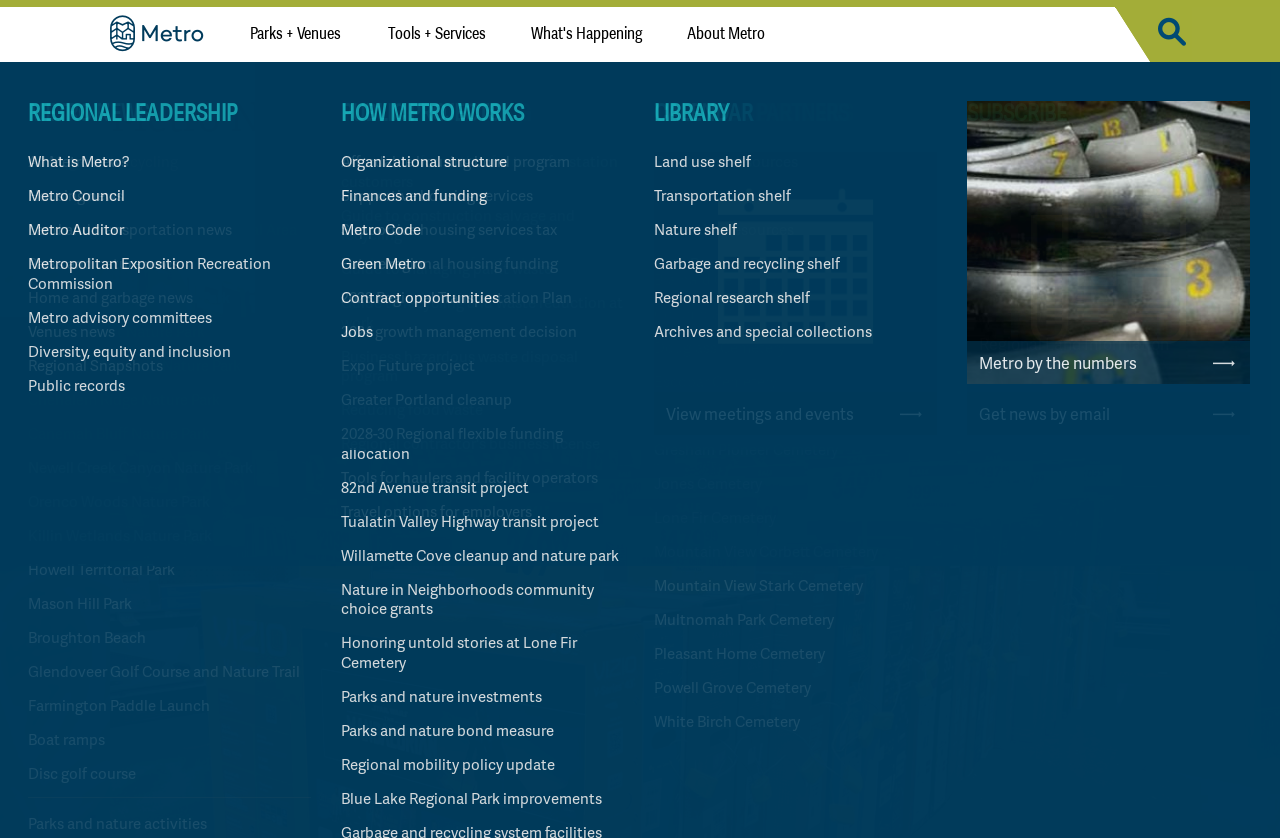What is the category of 'Regional Land Information System'
Refer to the image and respond with a one-word or short-phrase answer.

Tools + Services